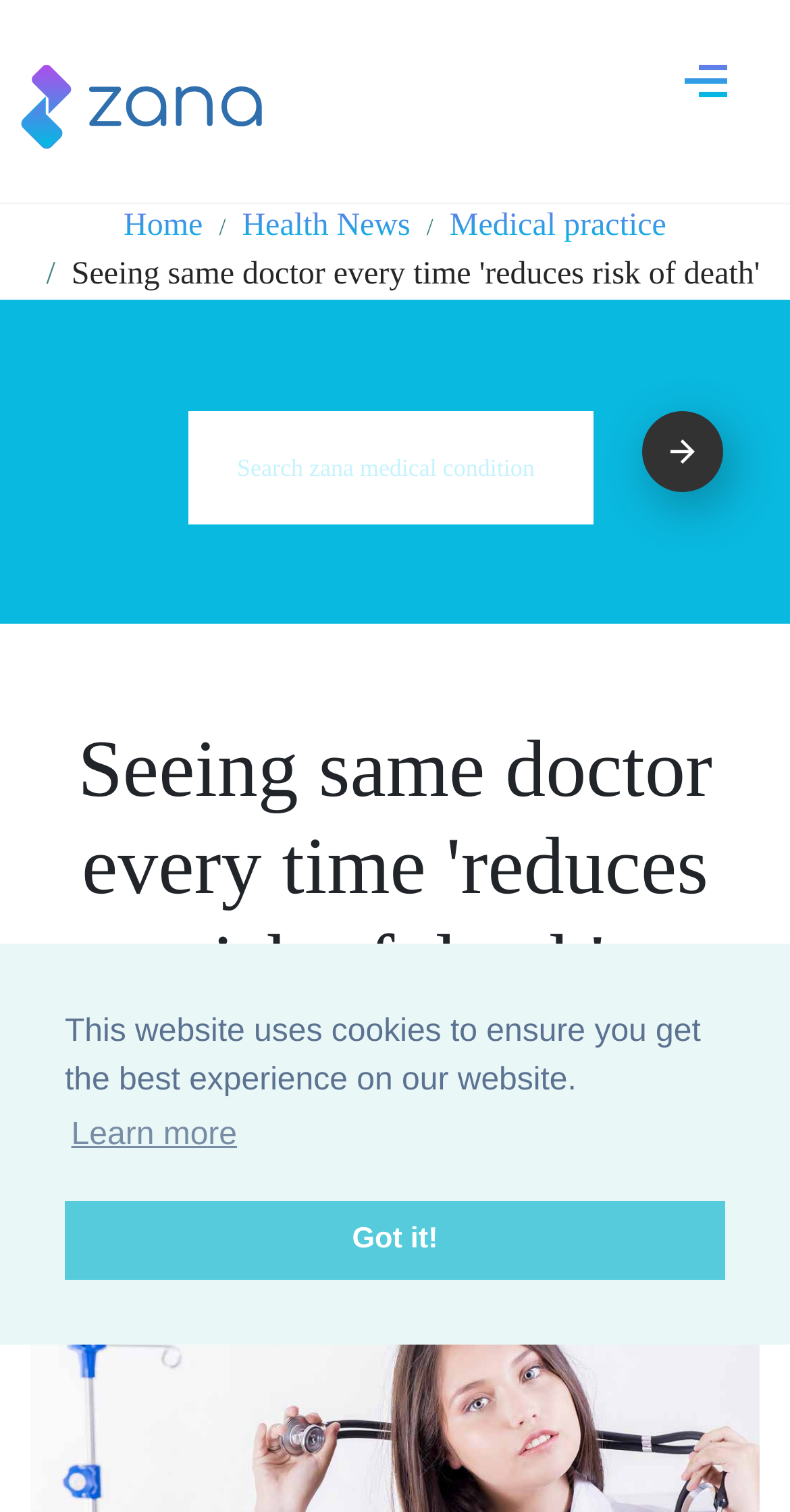Locate the bounding box of the UI element with the following description: "alt="Zana Technology Gbmh"".

[0.0, 0.055, 0.333, 0.077]